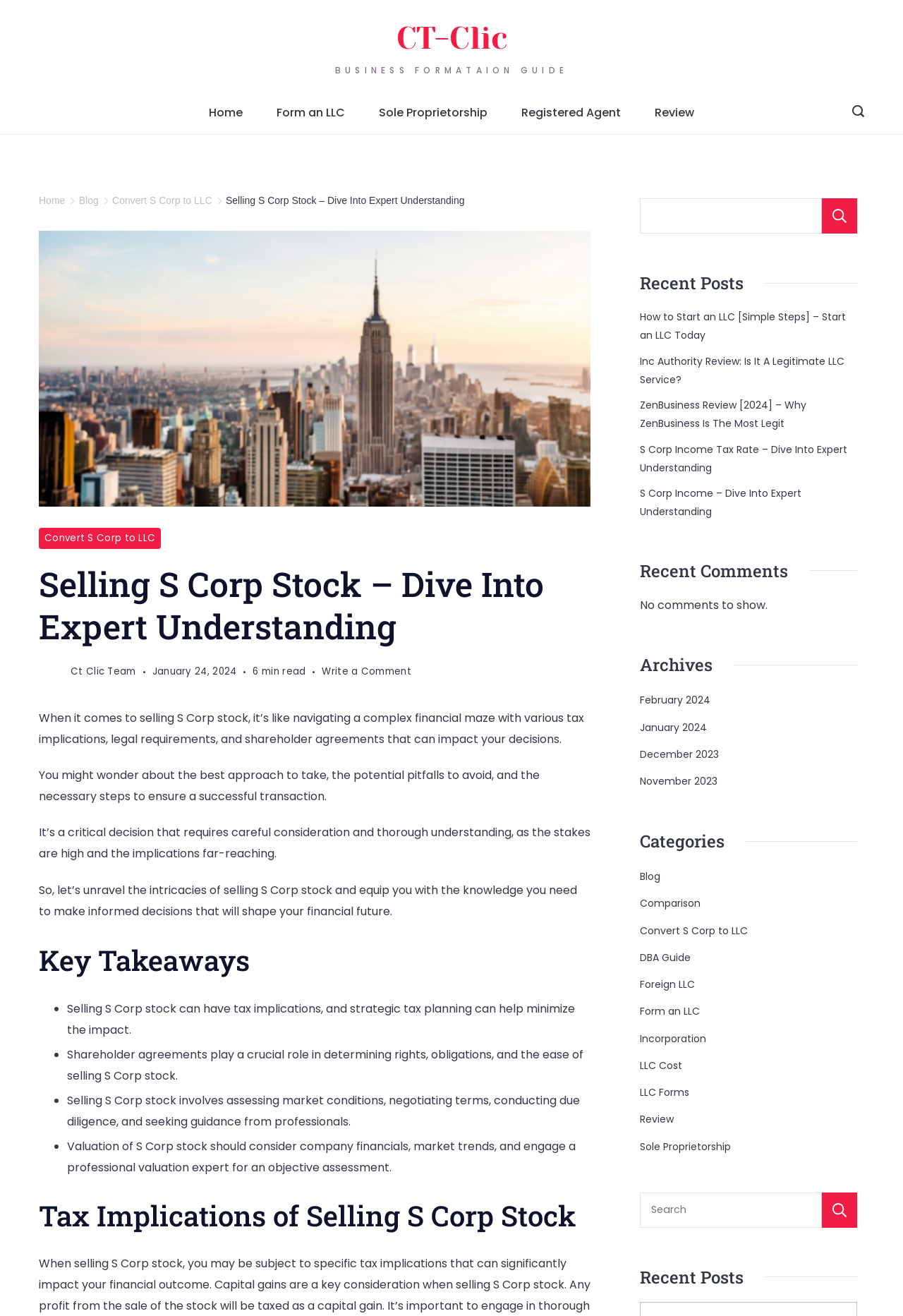Please specify the bounding box coordinates of the clickable region necessary for completing the following instruction: "Search for something". The coordinates must consist of four float numbers between 0 and 1, i.e., [left, top, right, bottom].

[0.709, 0.151, 0.949, 0.177]